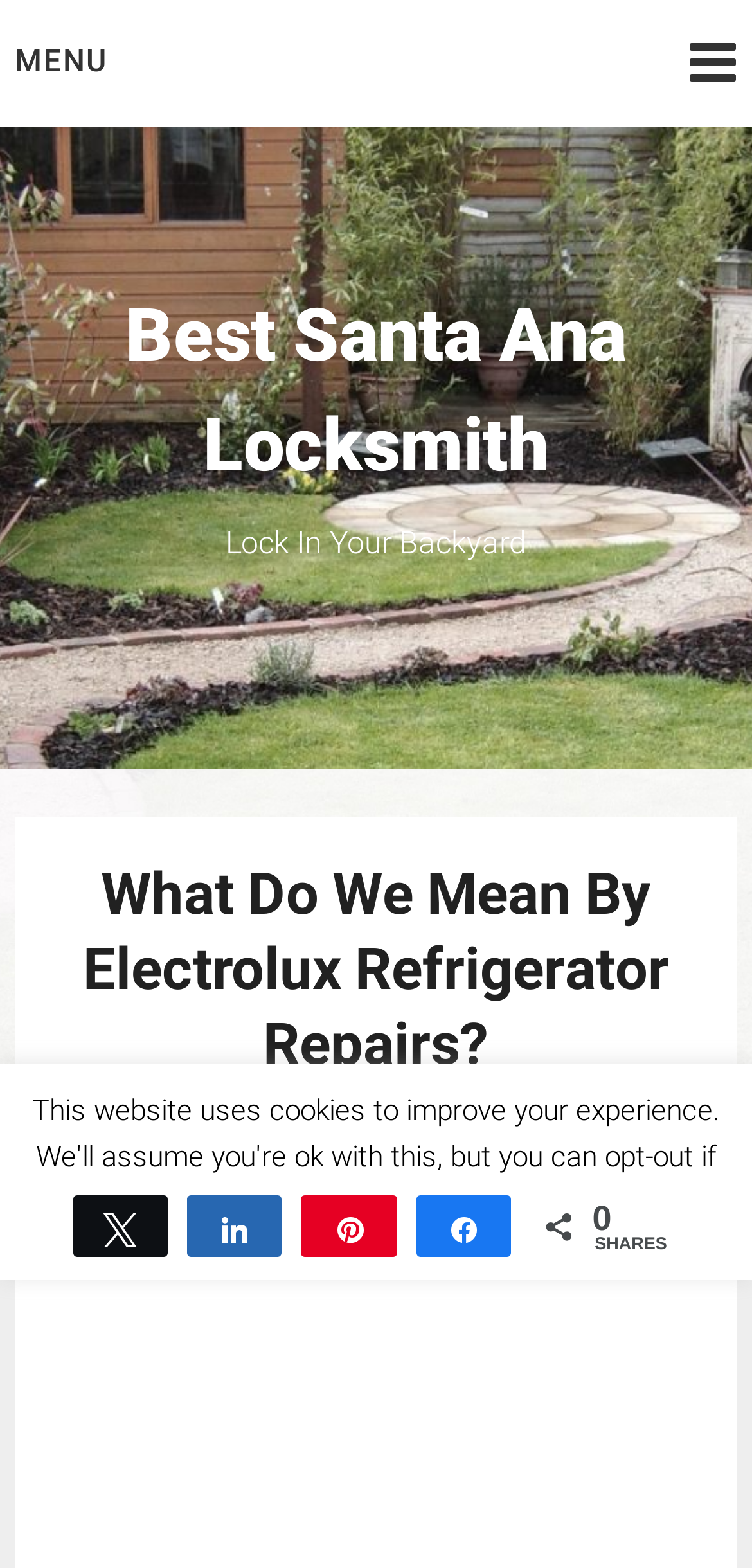What is the current number of shares?
Look at the image and answer the question using a single word or phrase.

0